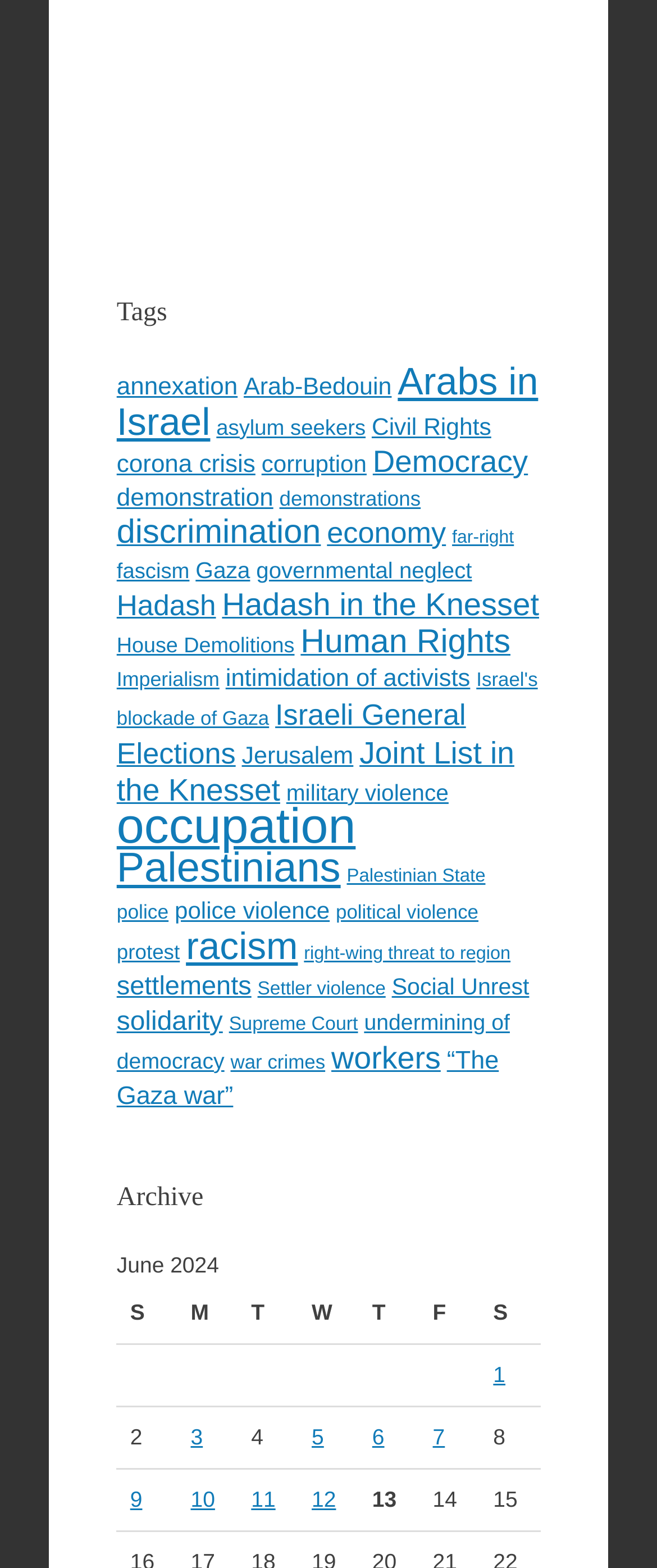Find the bounding box coordinates of the element to click in order to complete this instruction: "Click on 'annexation' tag". The bounding box coordinates must be four float numbers between 0 and 1, denoted as [left, top, right, bottom].

[0.178, 0.238, 0.362, 0.256]